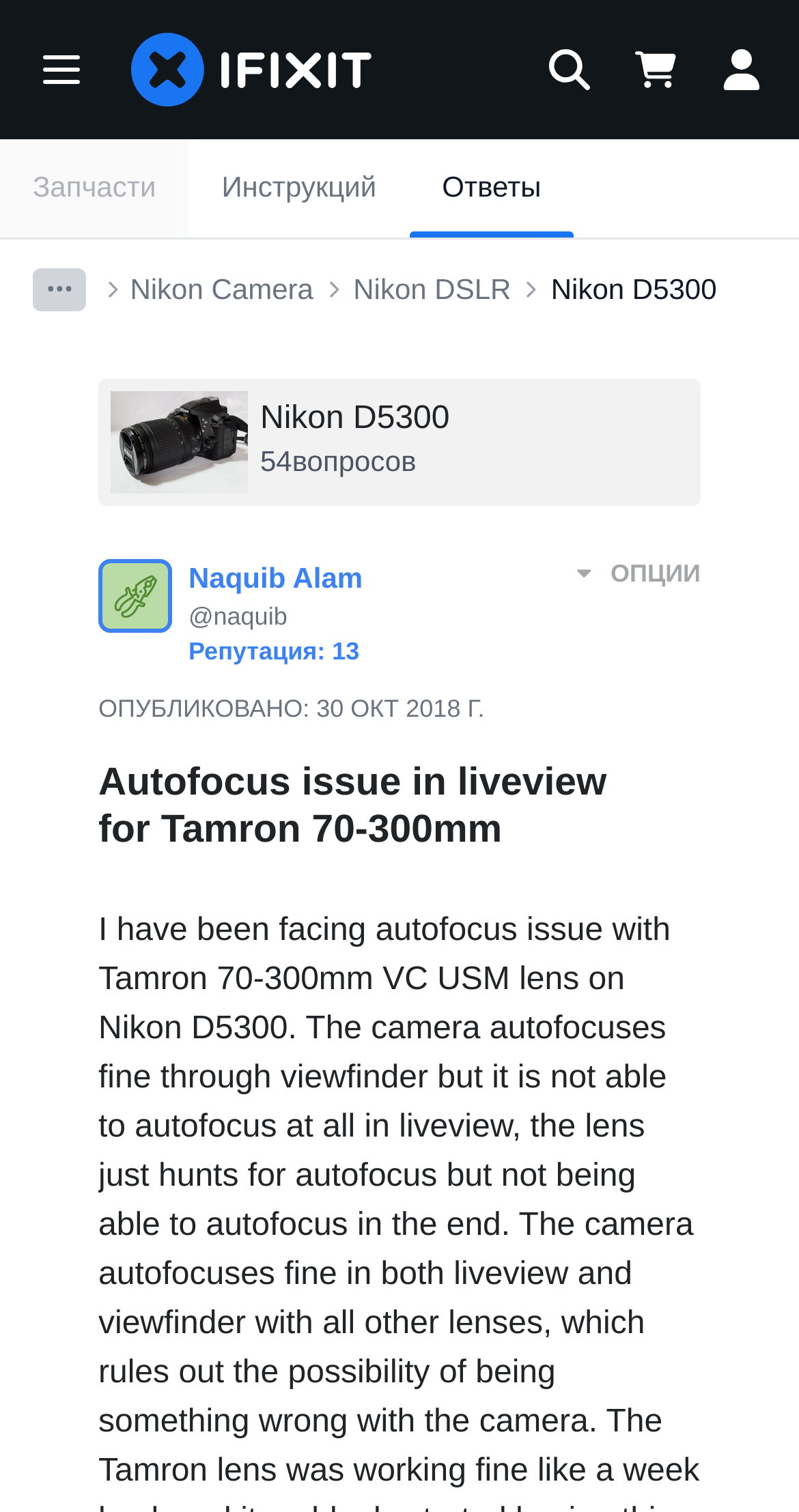Could you specify the bounding box coordinates for the clickable section to complete the following instruction: "View Nikon D5300 page"?

[0.69, 0.177, 0.897, 0.205]